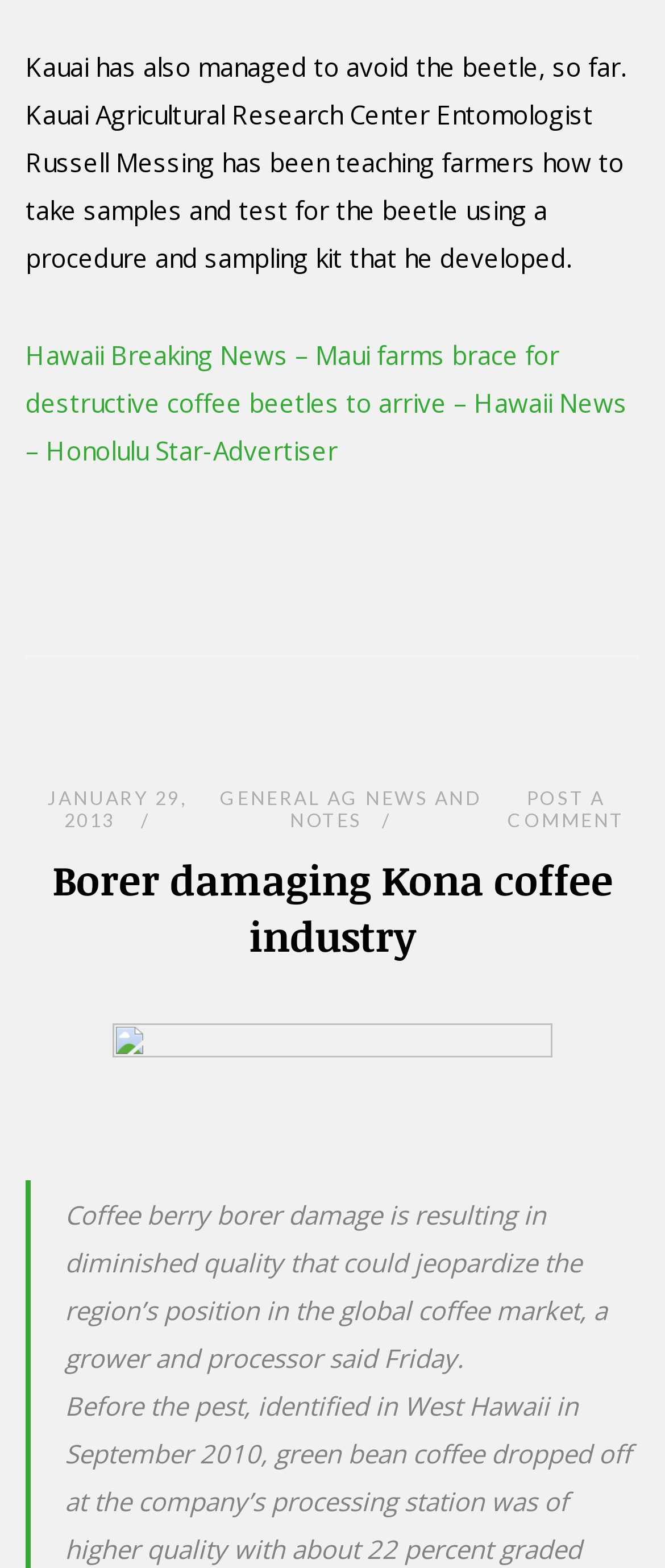What is the effect of the coffee berry borer damage?
Kindly offer a detailed explanation using the data available in the image.

According to the text 'Coffee berry borer damage is resulting in diminished quality that could jeopardize the region’s position in the global coffee market', the effect of the coffee berry borer damage is diminished quality.